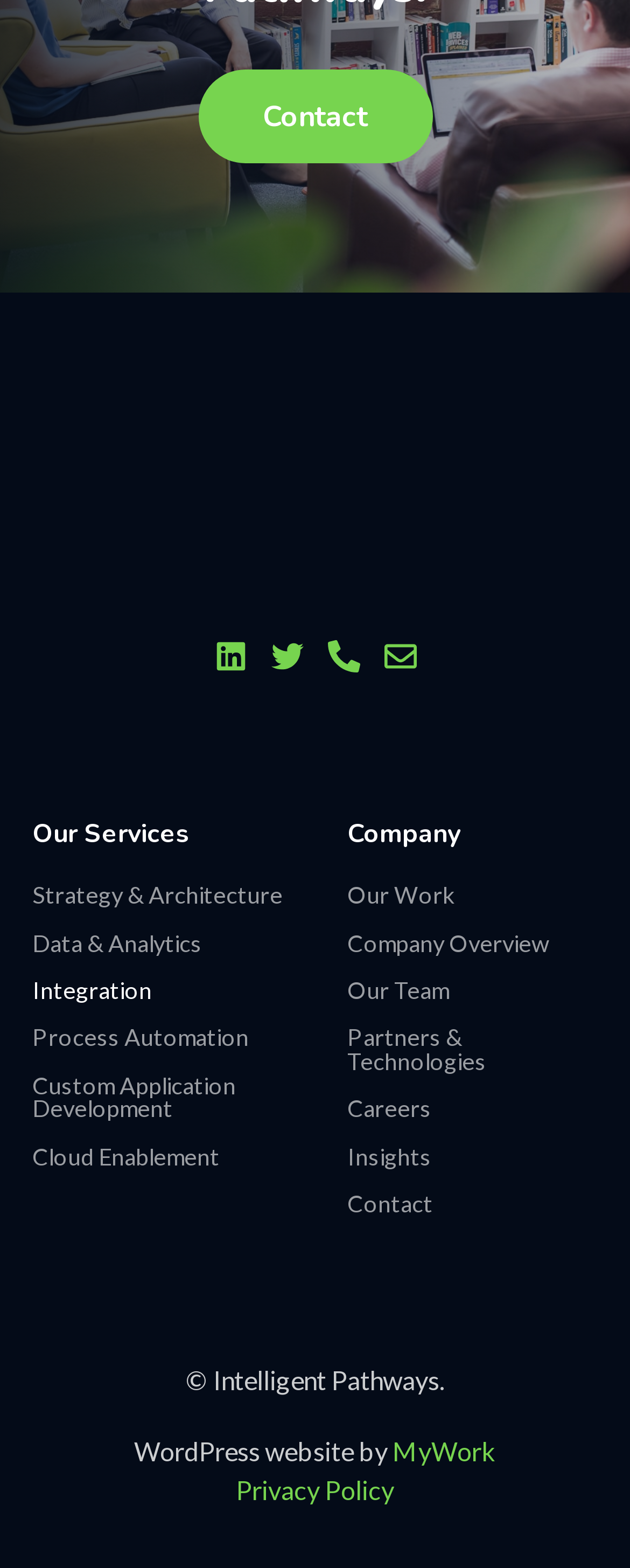Highlight the bounding box coordinates of the region I should click on to meet the following instruction: "Check our work".

[0.551, 0.564, 0.949, 0.579]